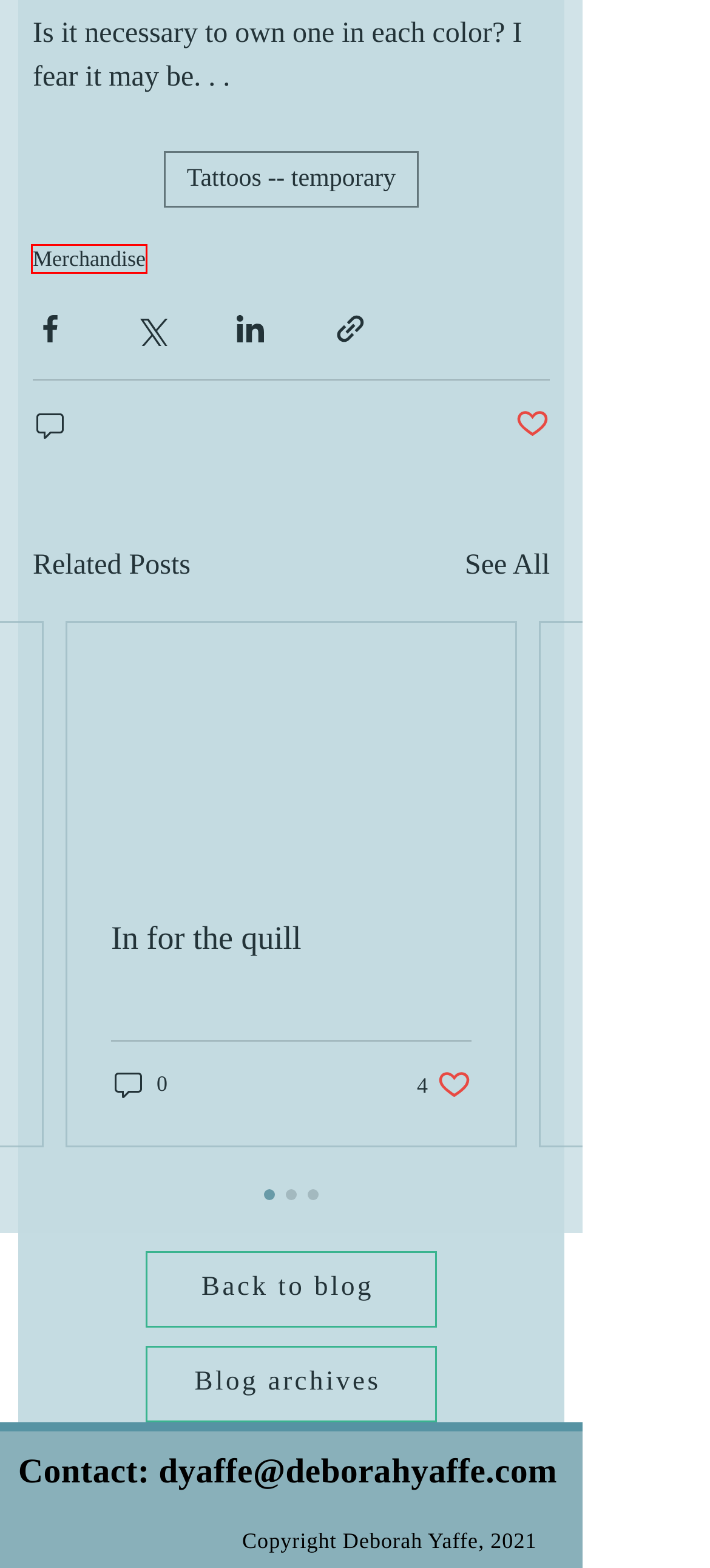You are provided with a screenshot of a webpage highlighting a UI element with a red bounding box. Choose the most suitable webpage description that matches the new page after clicking the element in the bounding box. Here are the candidates:
A. Tattoos -- temporary | DeborahYaffe.com
B. Coveted rarities
C. In for the quill
D. Blog Archives | DeborahYaffe.com
E. If the shoe fits. . .
F. Author and freelance writer | DeborahYaffe.com
G. Merchandise
H. BLOG | DeborahYaffe.com

G